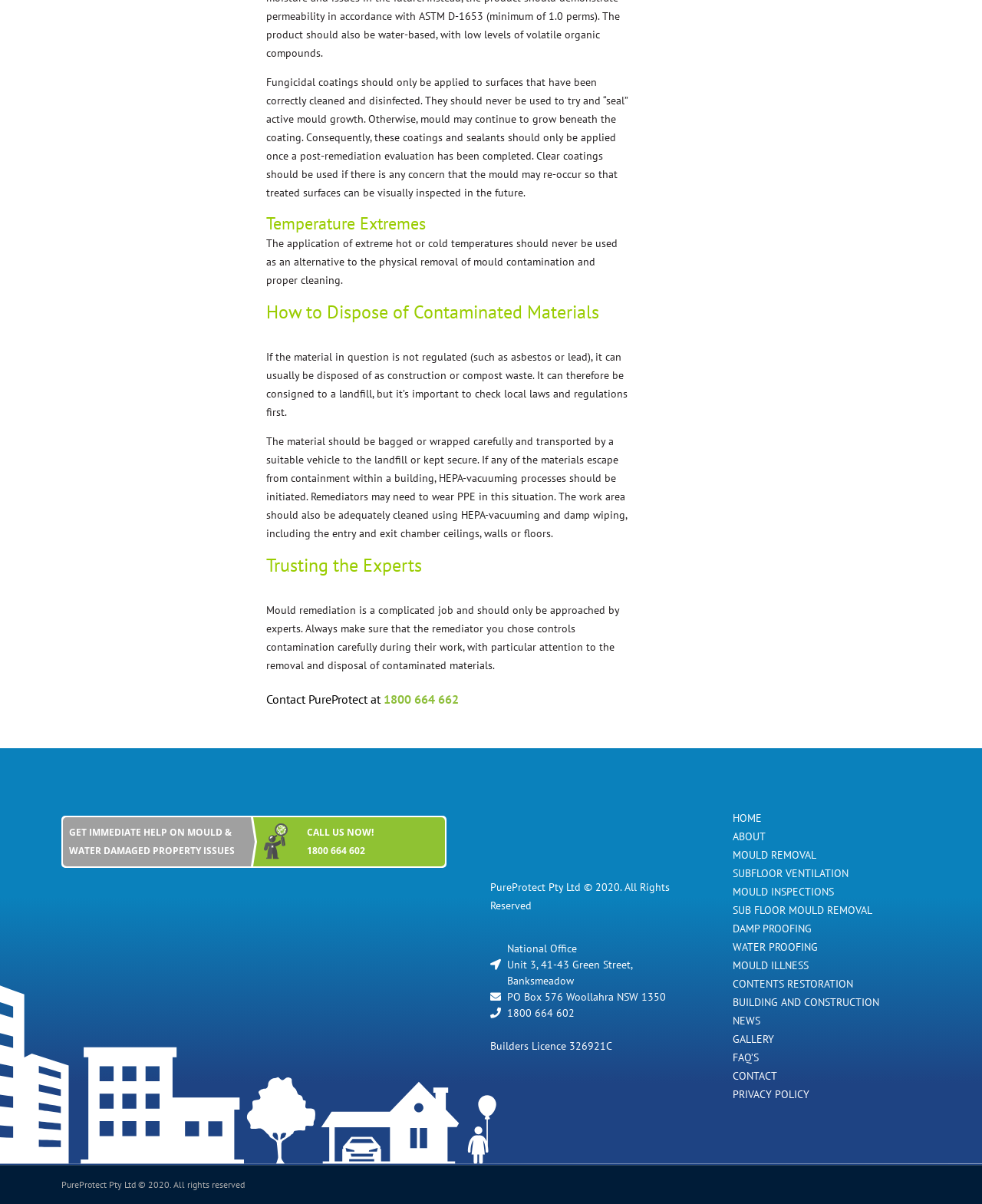Please reply to the following question with a single word or a short phrase:
What is the contact number for PureProtect?

1800 664 662